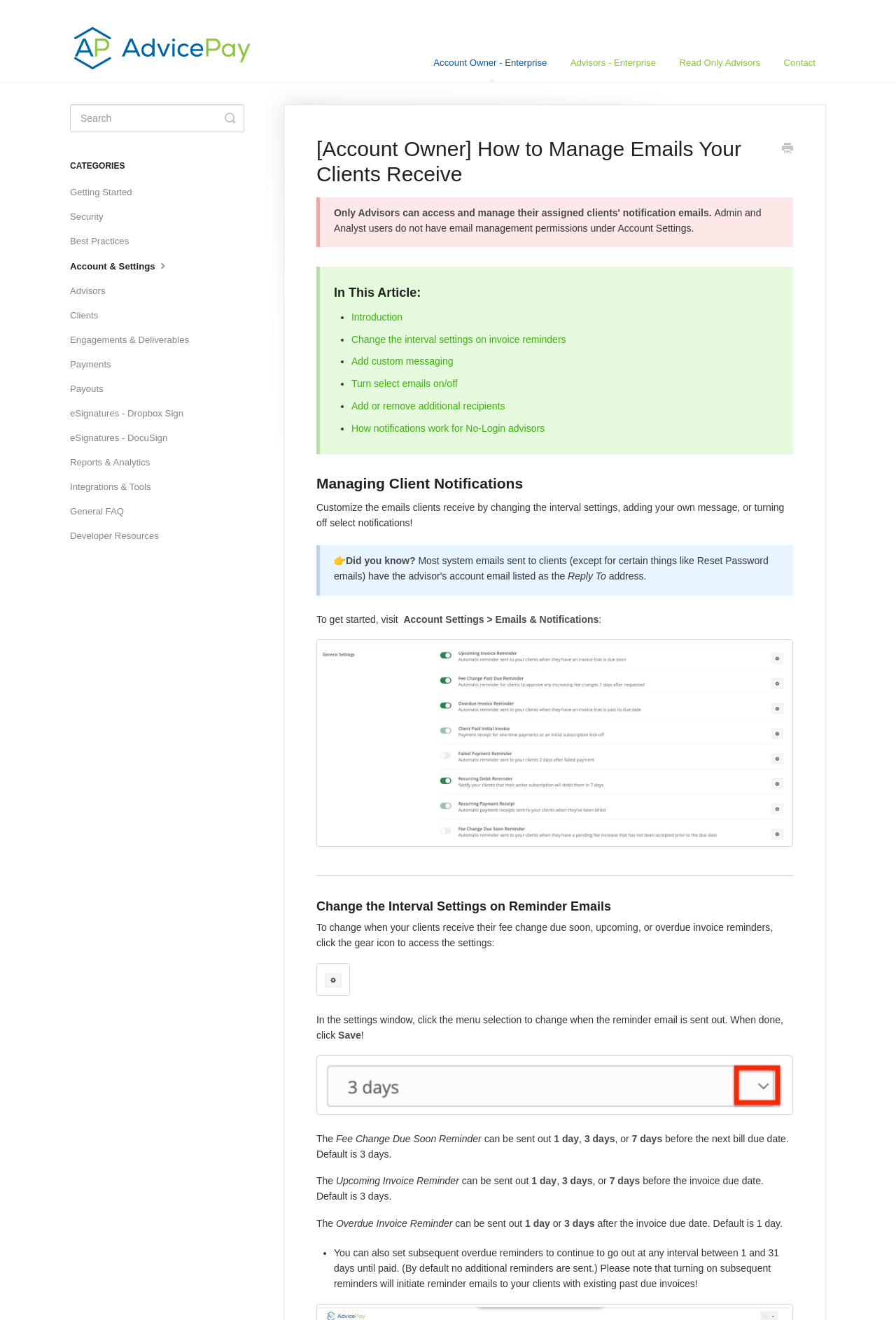What types of reminders can be sent to clients?
Please craft a detailed and exhaustive response to the question.

The webpage explains that account owners can set reminders for their clients, including fee change due soon, upcoming invoice, and overdue invoice reminders. These reminders can be customized to be sent out at specific intervals.